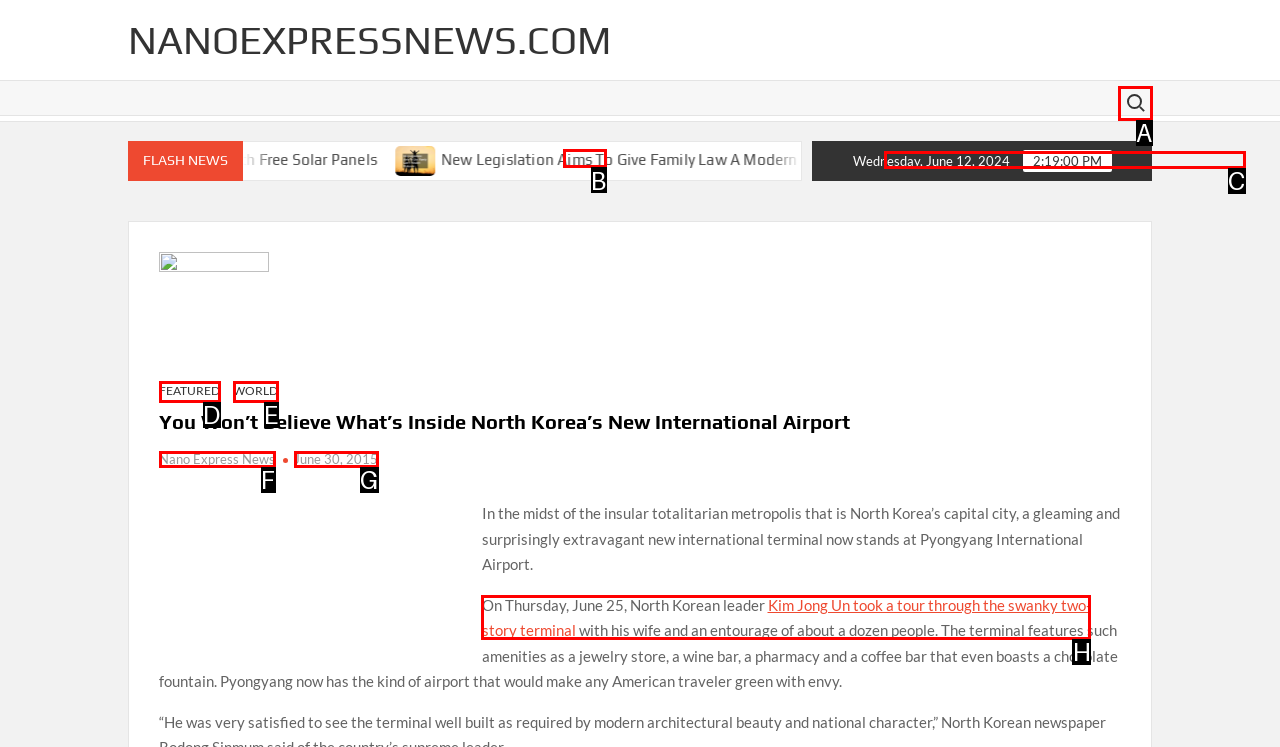Please indicate which HTML element should be clicked to fulfill the following task: Explore 11 Ways to Enhance Your Tax Office Marketing Now. Provide the letter of the selected option.

C